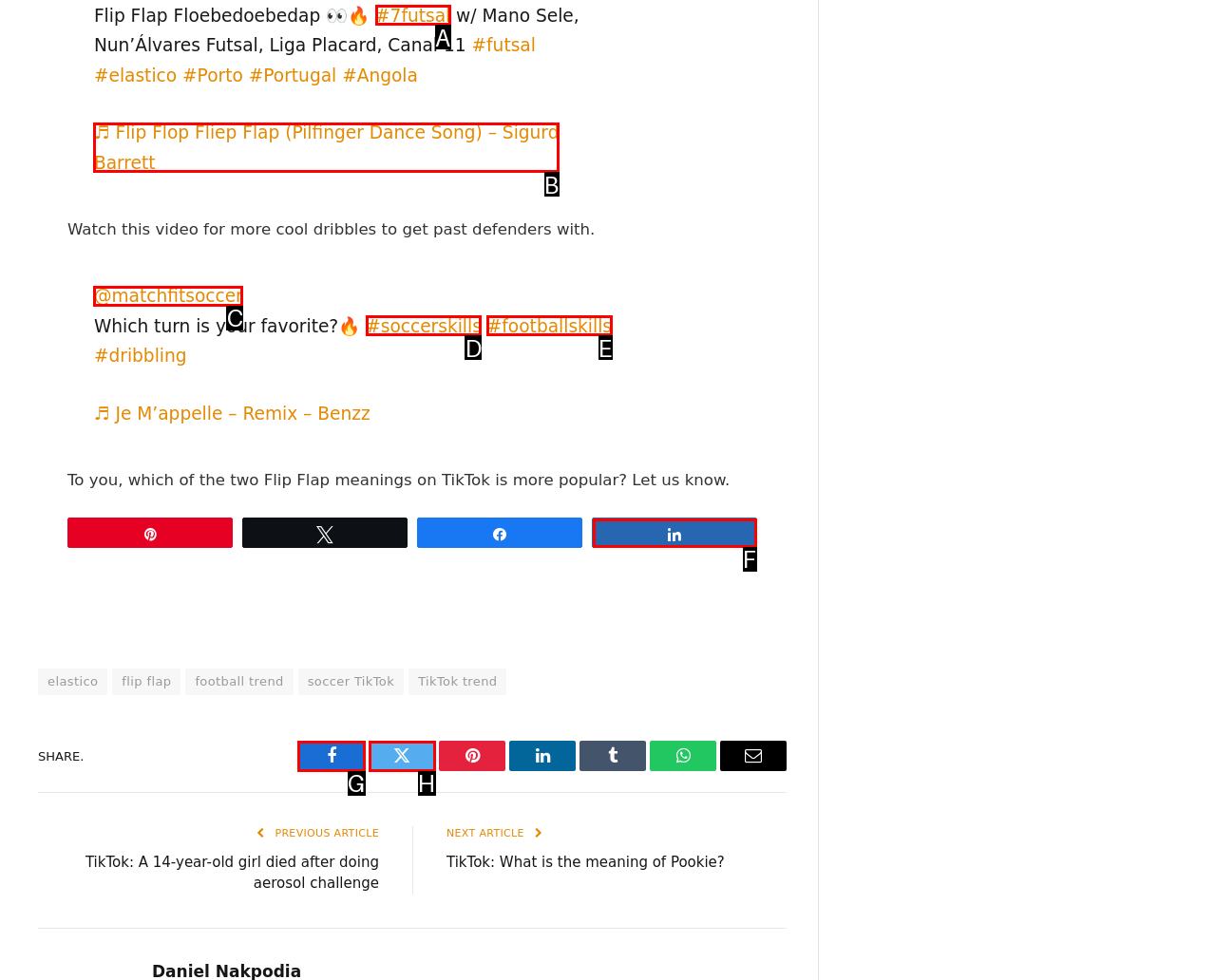Identify the correct HTML element to click to accomplish this task: Share on Facebook
Respond with the letter corresponding to the correct choice.

G